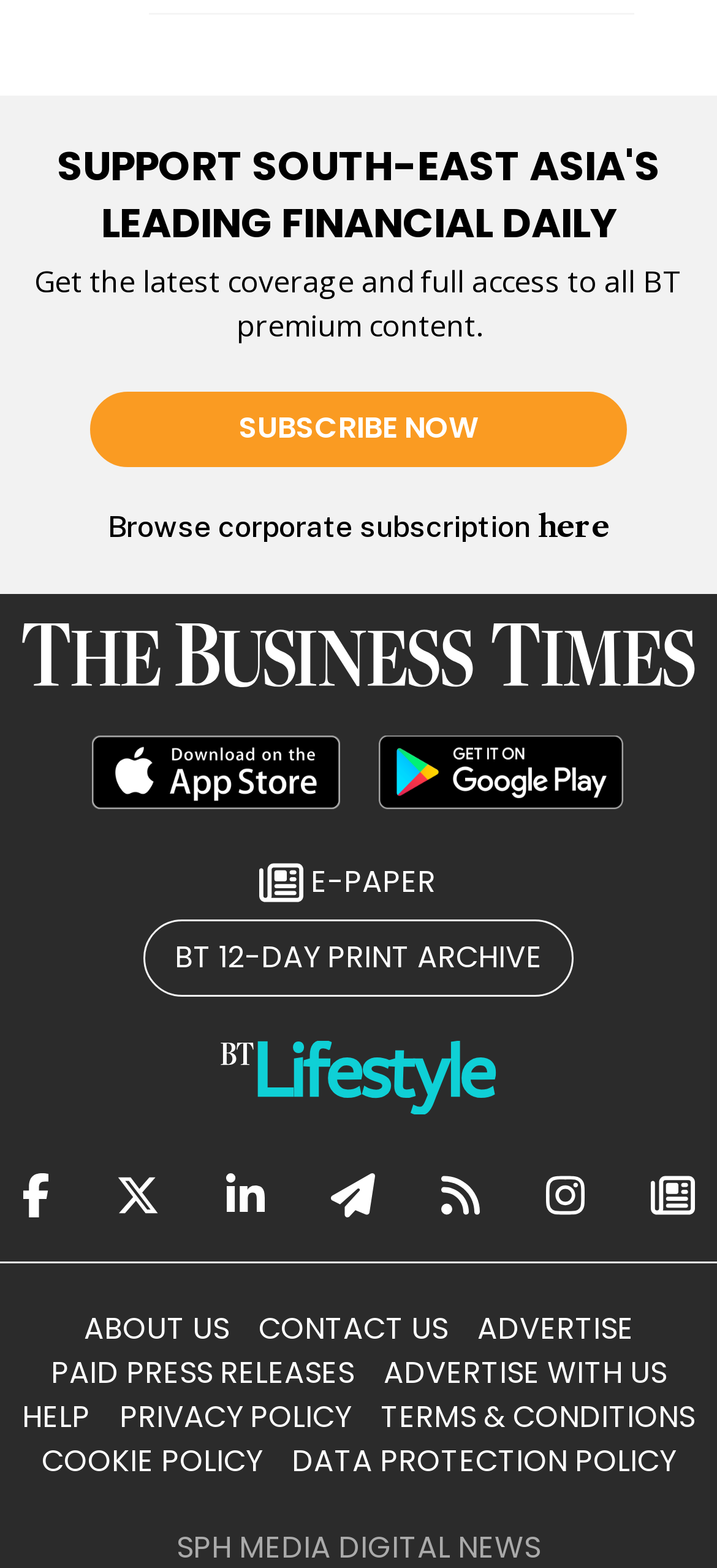Based on the element description here, identify the bounding box of the UI element in the given webpage screenshot. The coordinates should be in the format (top-left x, top-left y, bottom-right x, bottom-right y) and must be between 0 and 1.

[0.75, 0.324, 0.85, 0.347]